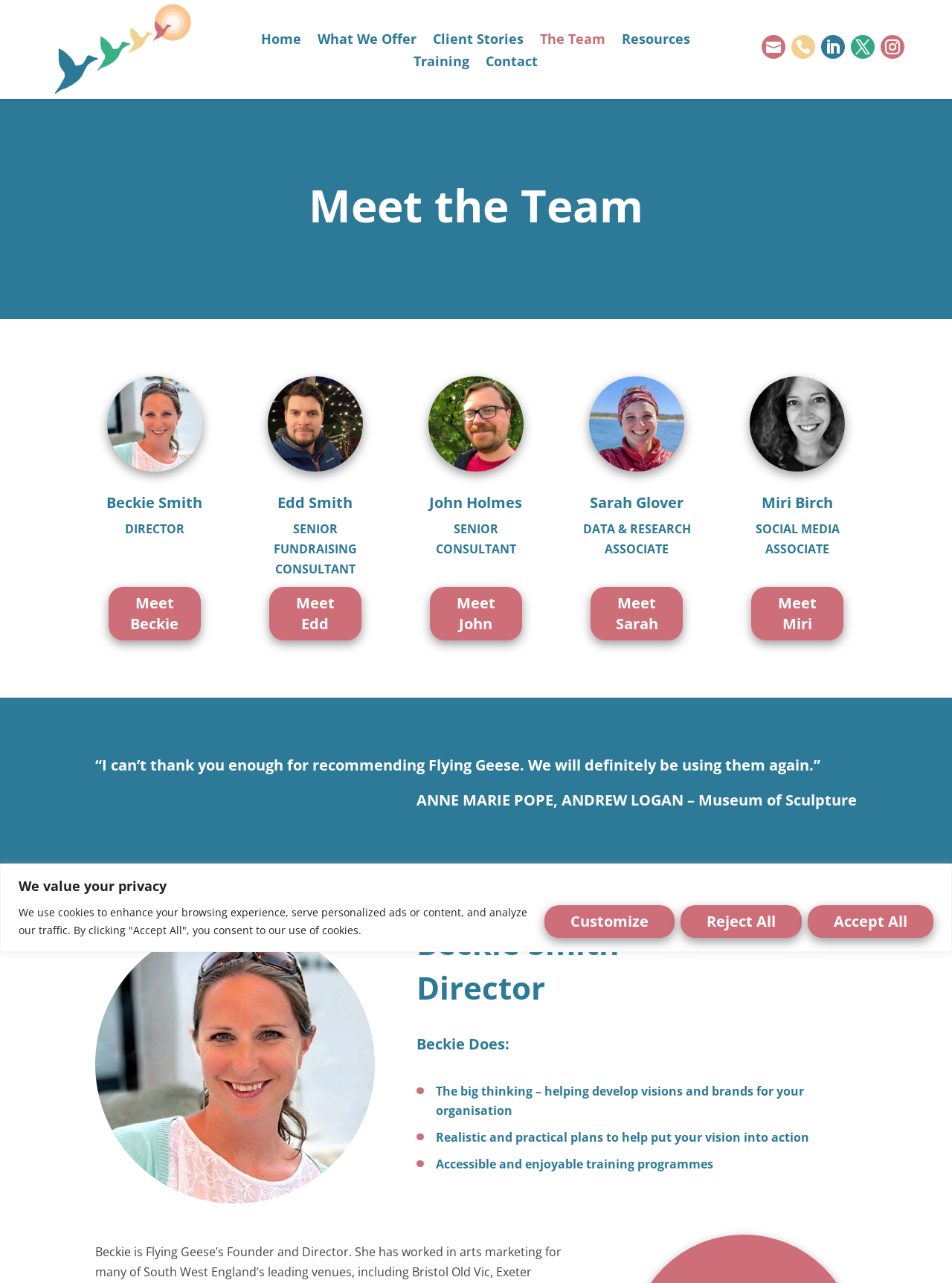Find the bounding box coordinates of the element to click in order to complete this instruction: "Click the link to meet Beckie". The bounding box coordinates must be four float numbers between 0 and 1, denoted as [left, top, right, bottom].

[0.114, 0.457, 0.211, 0.499]